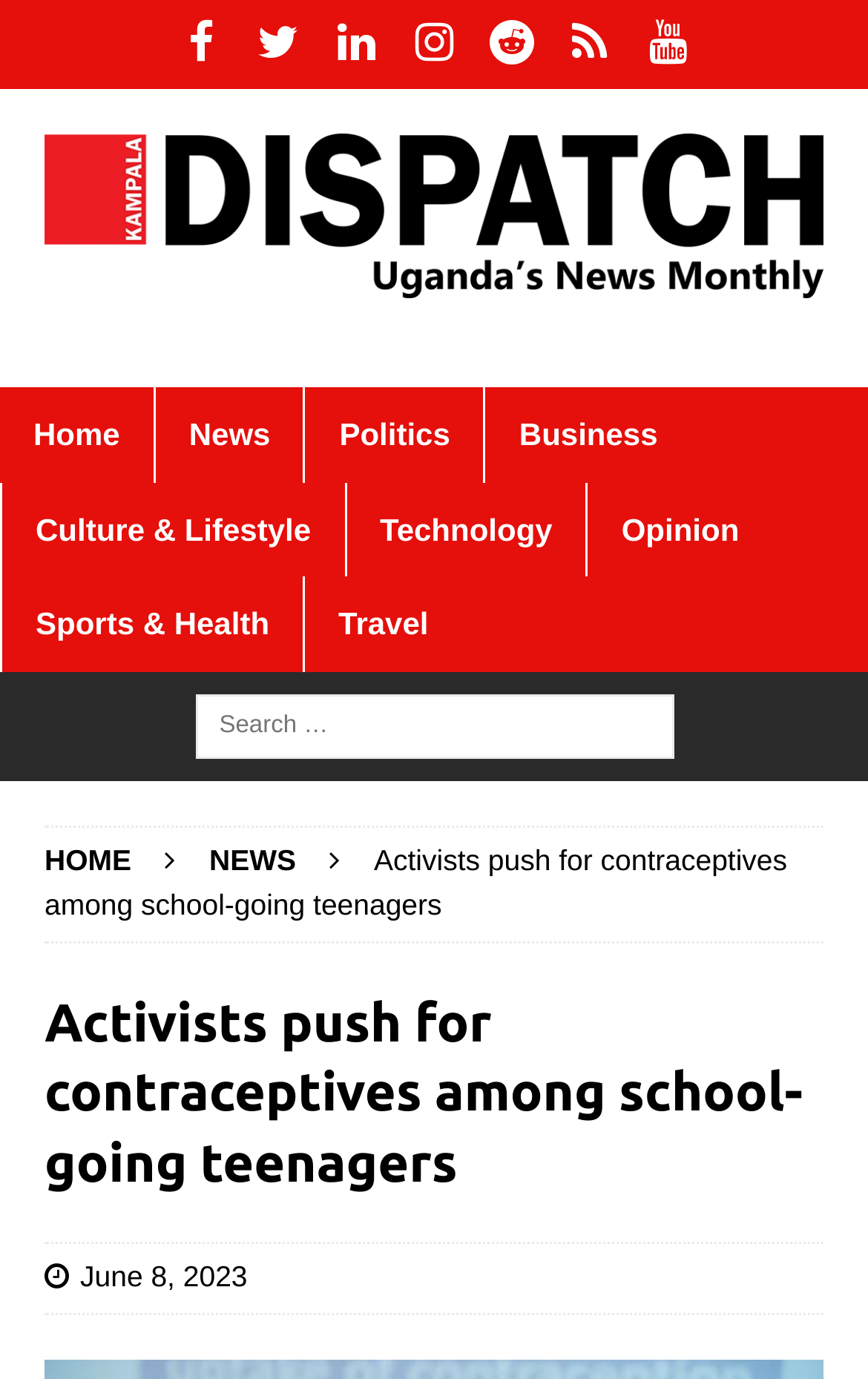Provide your answer in a single word or phrase: 
How many social media links are available?

6